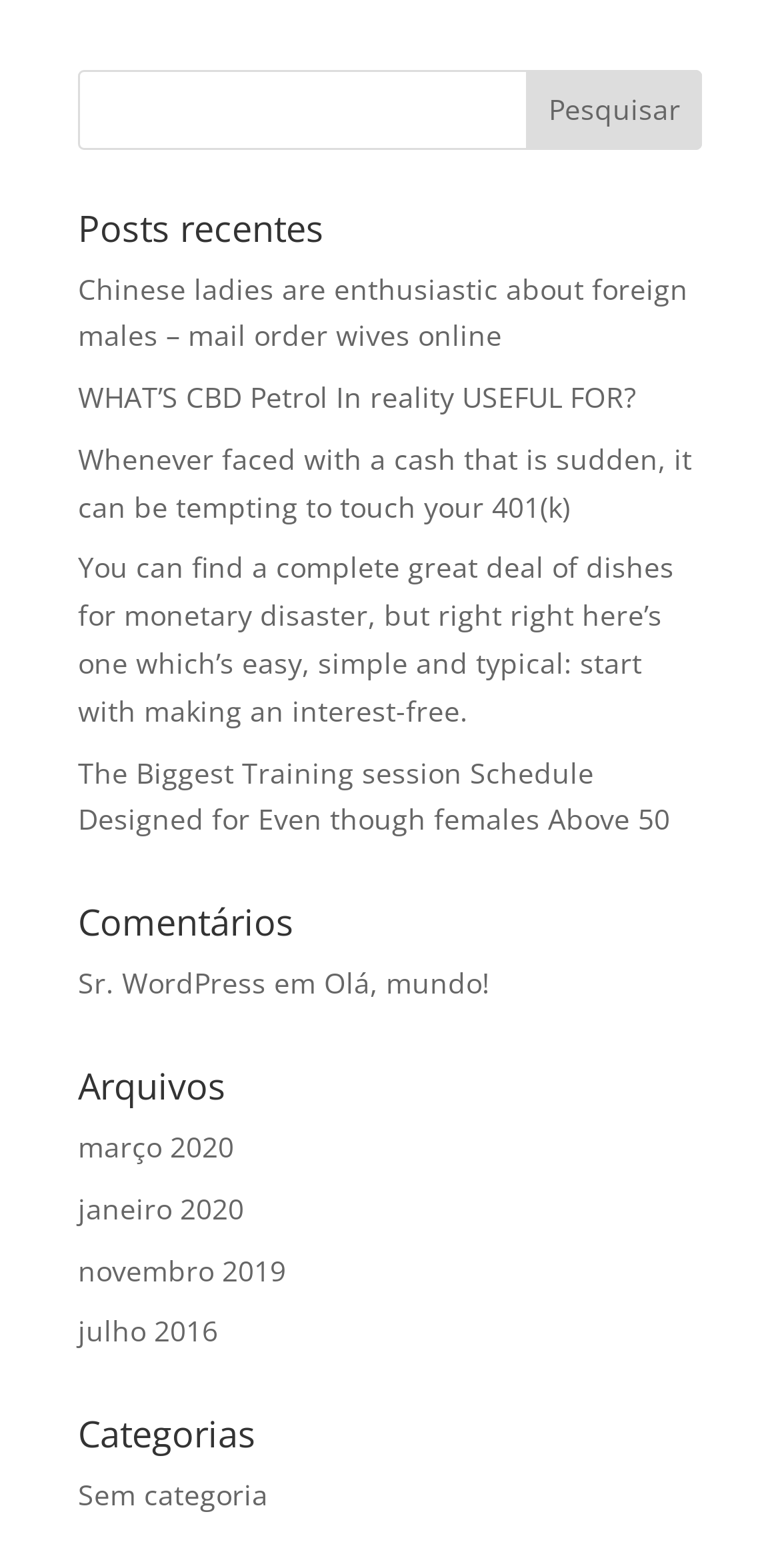Locate the coordinates of the bounding box for the clickable region that fulfills this instruction: "Click the link to learn about Grape Vine Blister Mite".

None